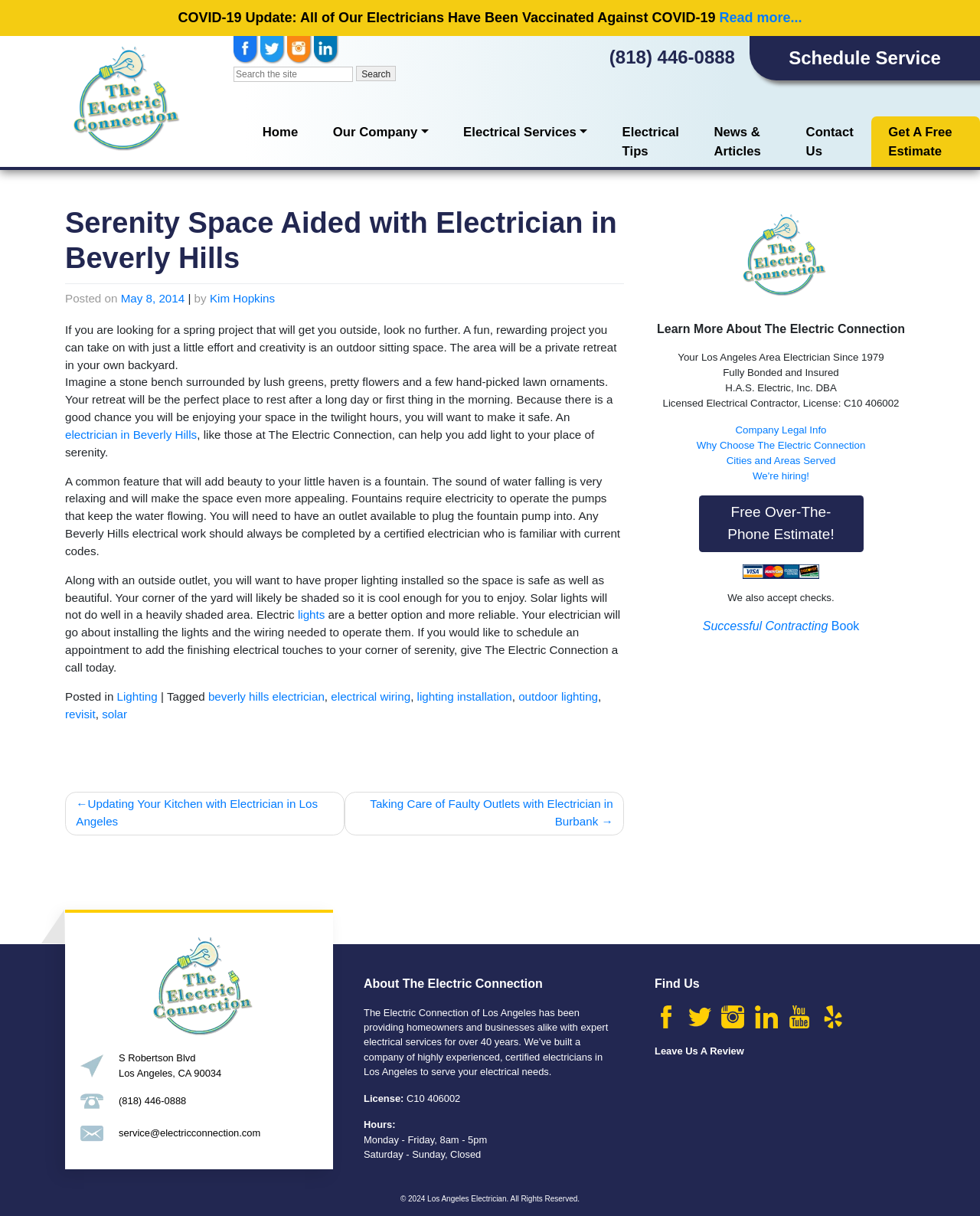What is the phone number to schedule service?
Kindly give a detailed and elaborate answer to the question.

I found the phone number by looking at the link element with the text '(818) 446-0888' which is located at the top right corner of the webpage.